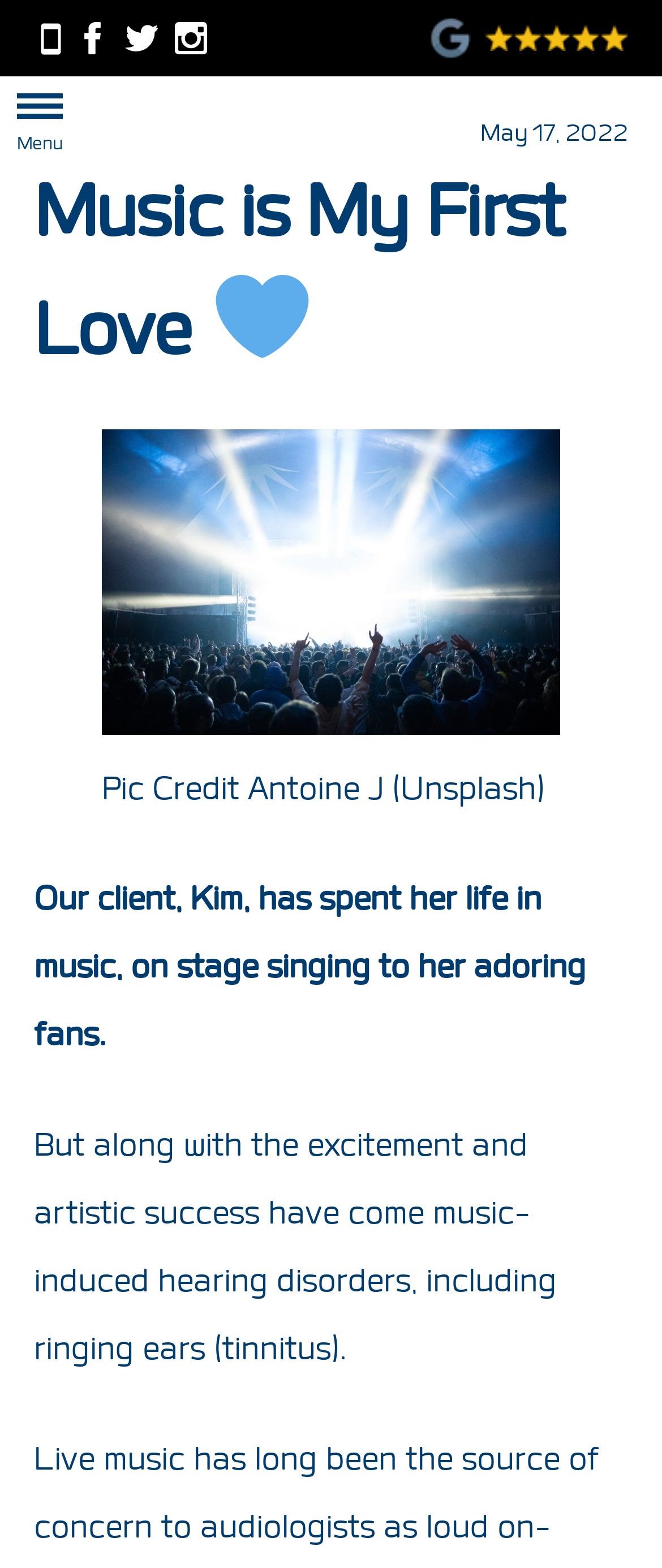Please determine and provide the text content of the webpage's heading.

Music is My First Love 